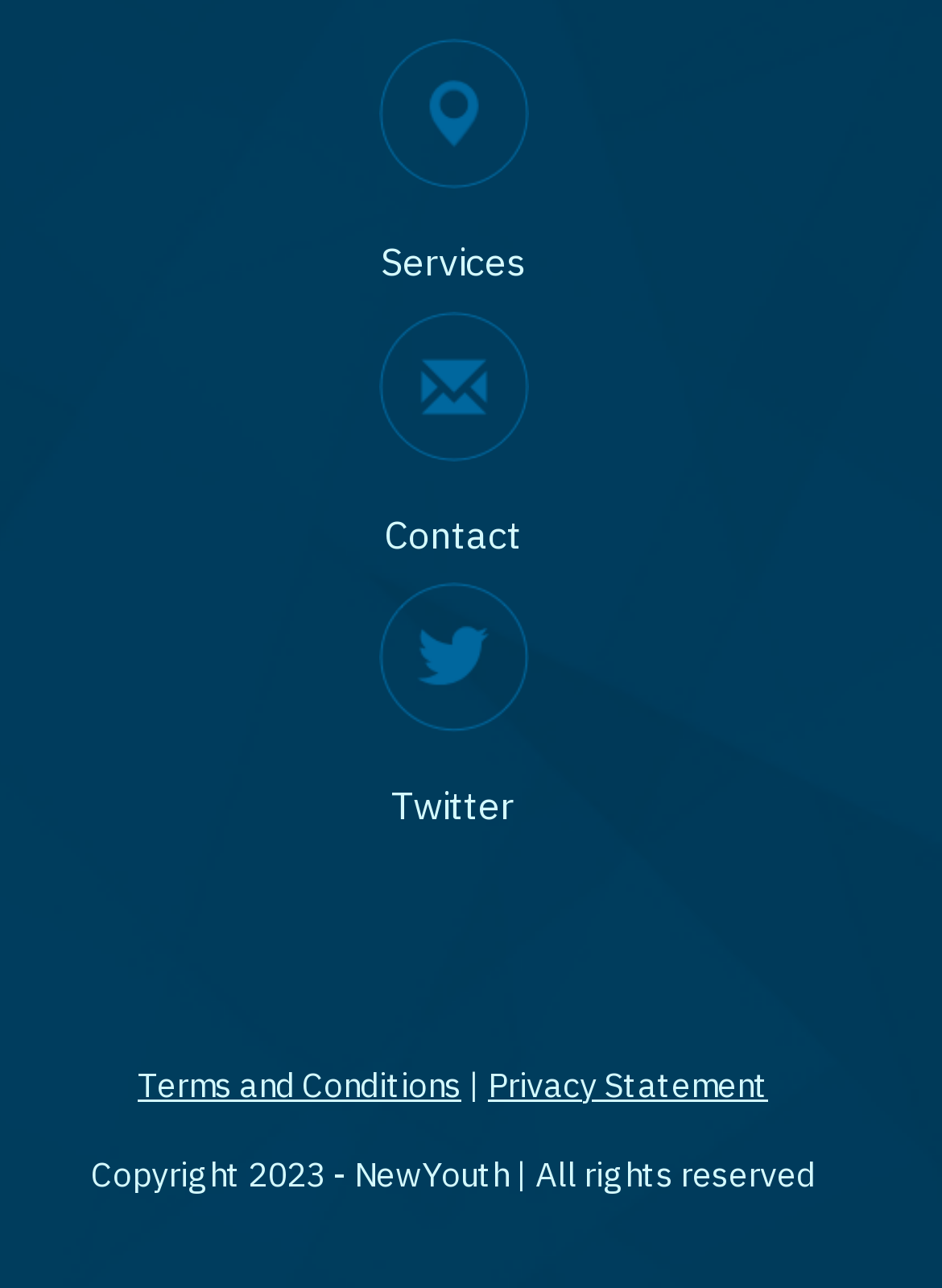Answer in one word or a short phrase: 
What is the purpose of the 'Twitter' link?

To access Twitter page